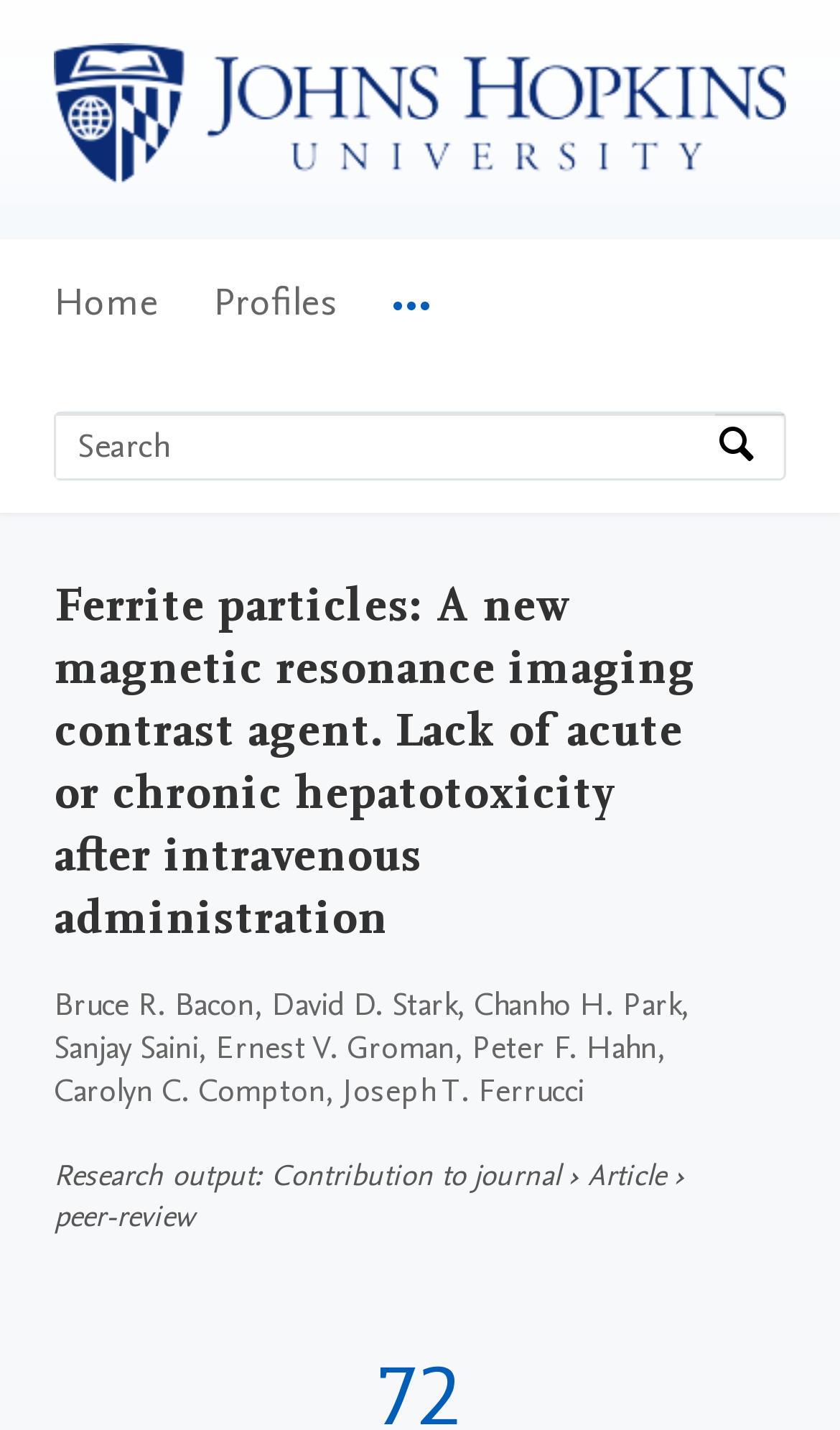Please give a succinct answer to the question in one word or phrase:
Who are the authors of the article?

Bruce R. Bacon, David D. Stark, ...